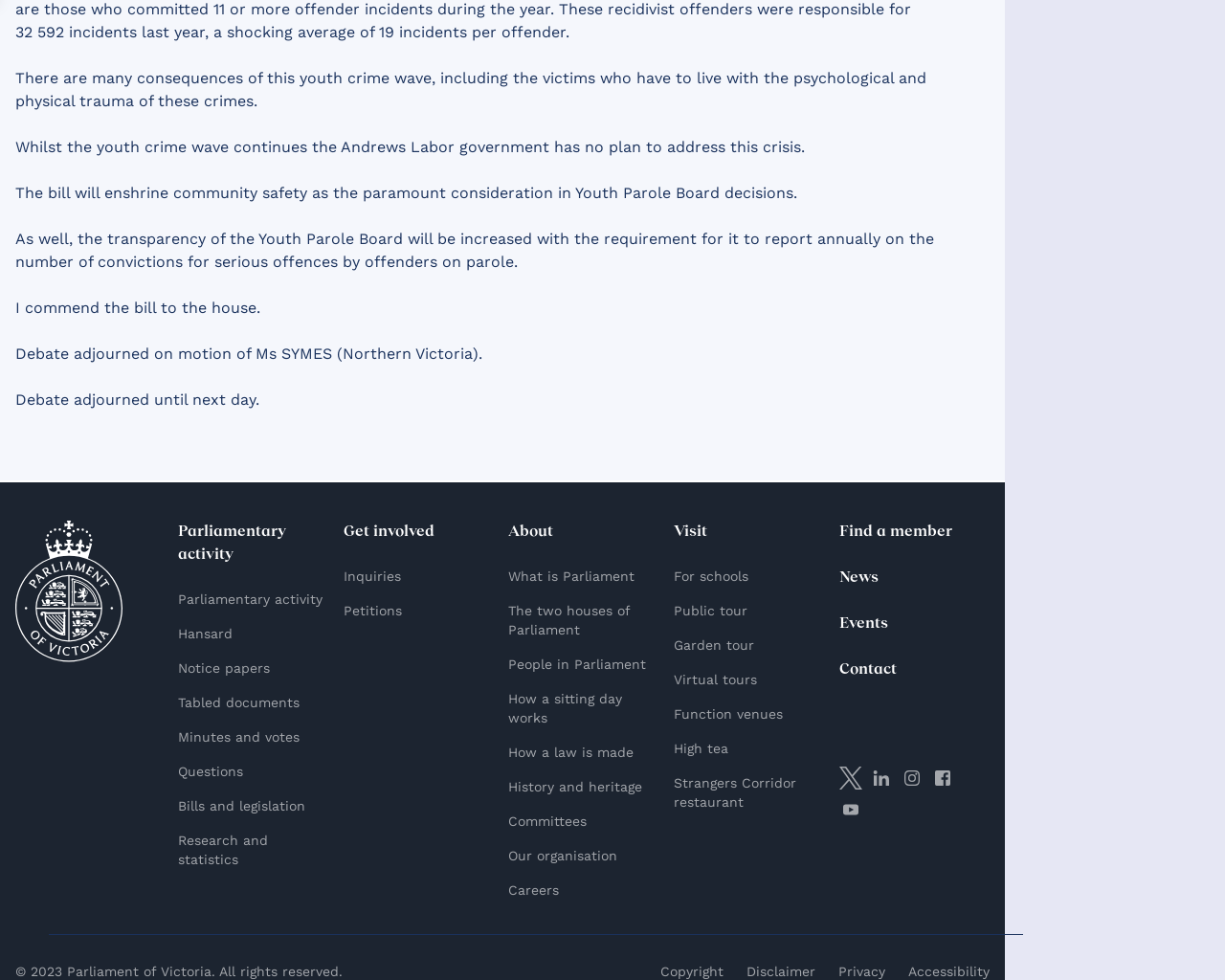What are the different ways to visit the Parliament of Victoria?
Carefully examine the image and provide a detailed answer to the question.

The webpage provides a list of options for visiting the Parliament of Victoria, including for schools, public tour, garden tour, virtual tours, function venues, high tea, and Strangers Corridor restaurant, indicating that there are various ways to visit the Parliament of Victoria.